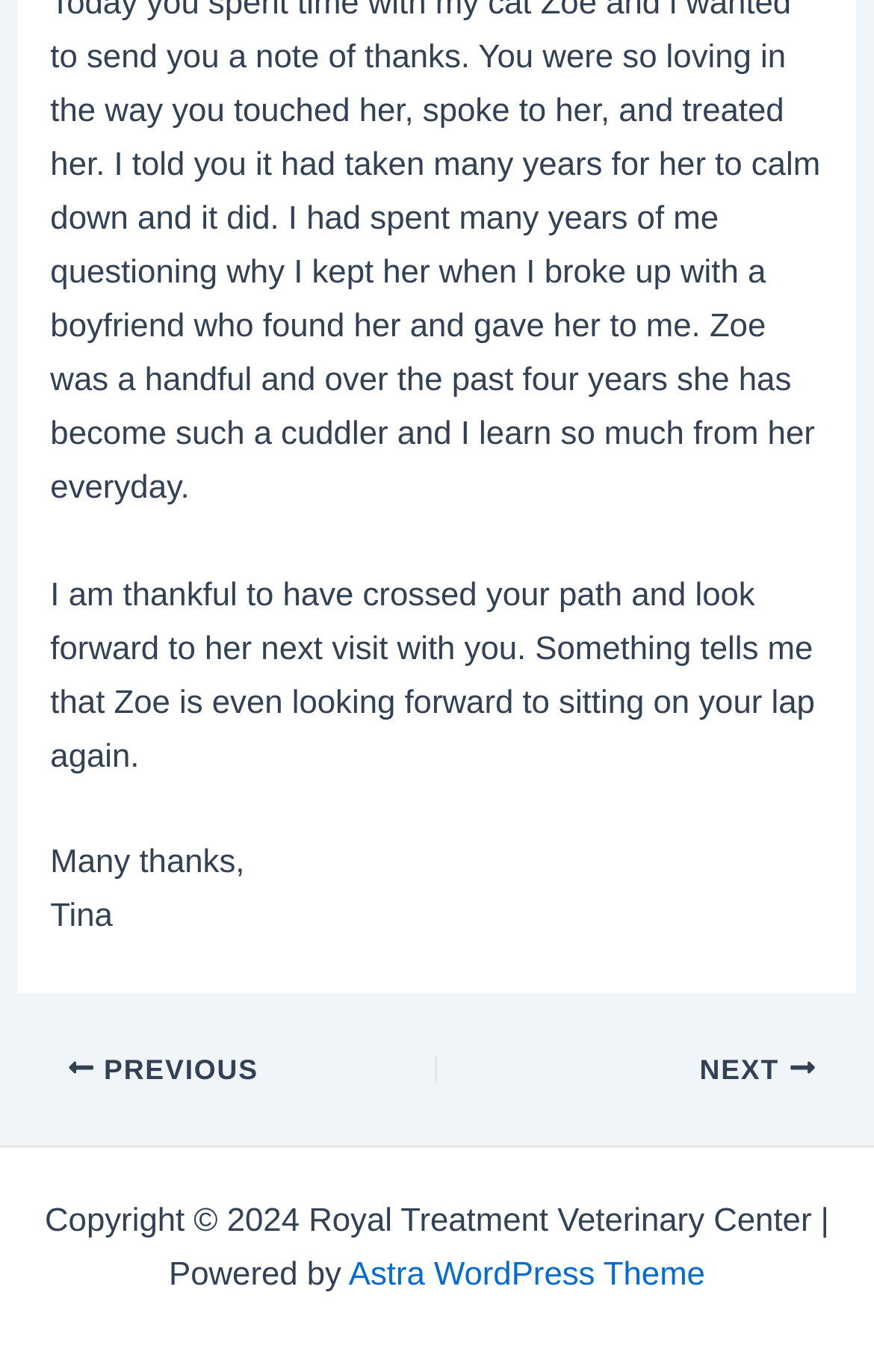Given the element description, predict the bounding box coordinates in the format (top-left x, top-left y, bottom-right x, bottom-right y), using floating point numbers between 0 and 1: Next Mjiska

[0.505, 0.766, 0.934, 0.792]